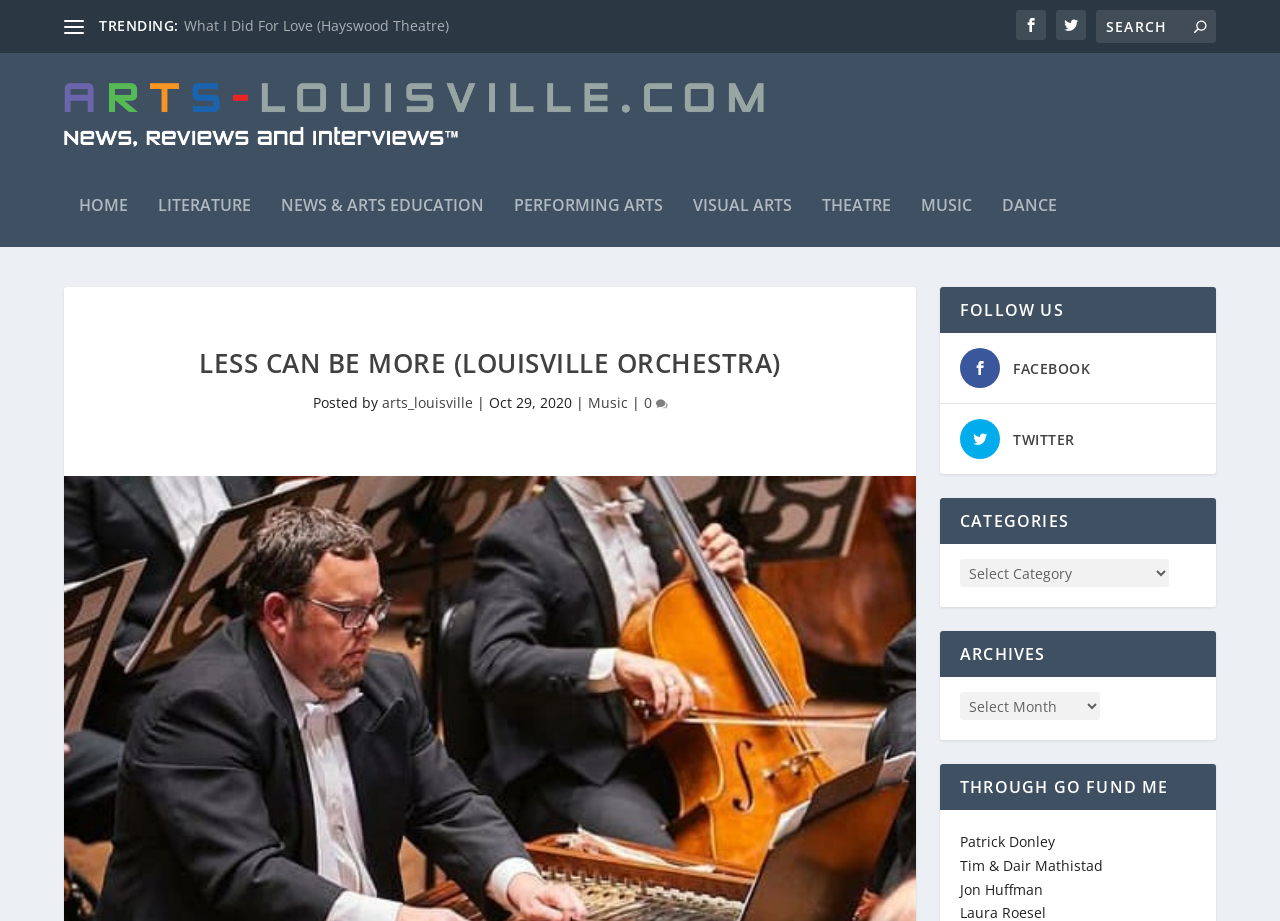Please identify the bounding box coordinates of the element that needs to be clicked to execute the following command: "Search for something". Provide the bounding box using four float numbers between 0 and 1, formatted as [left, top, right, bottom].

[0.856, 0.011, 0.95, 0.047]